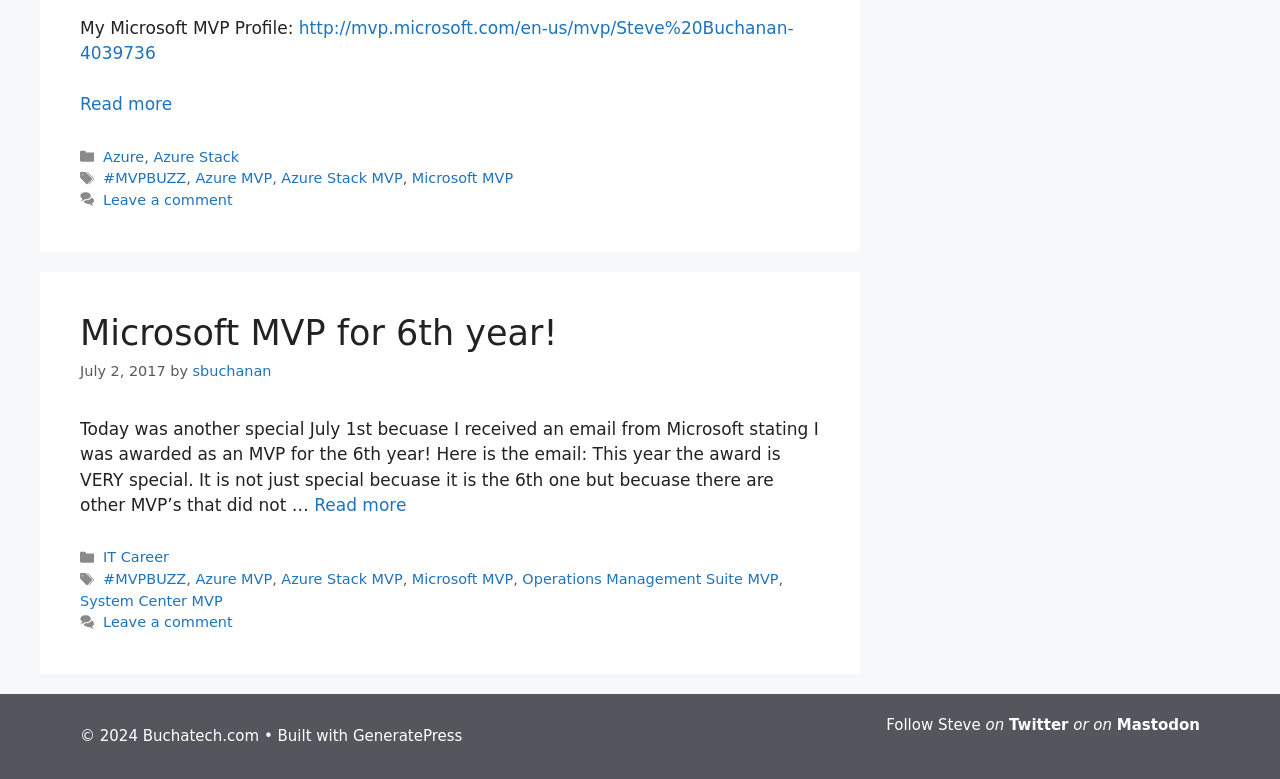Find the bounding box coordinates for the HTML element specified by: "Azure Stack MVP".

[0.22, 0.219, 0.315, 0.239]